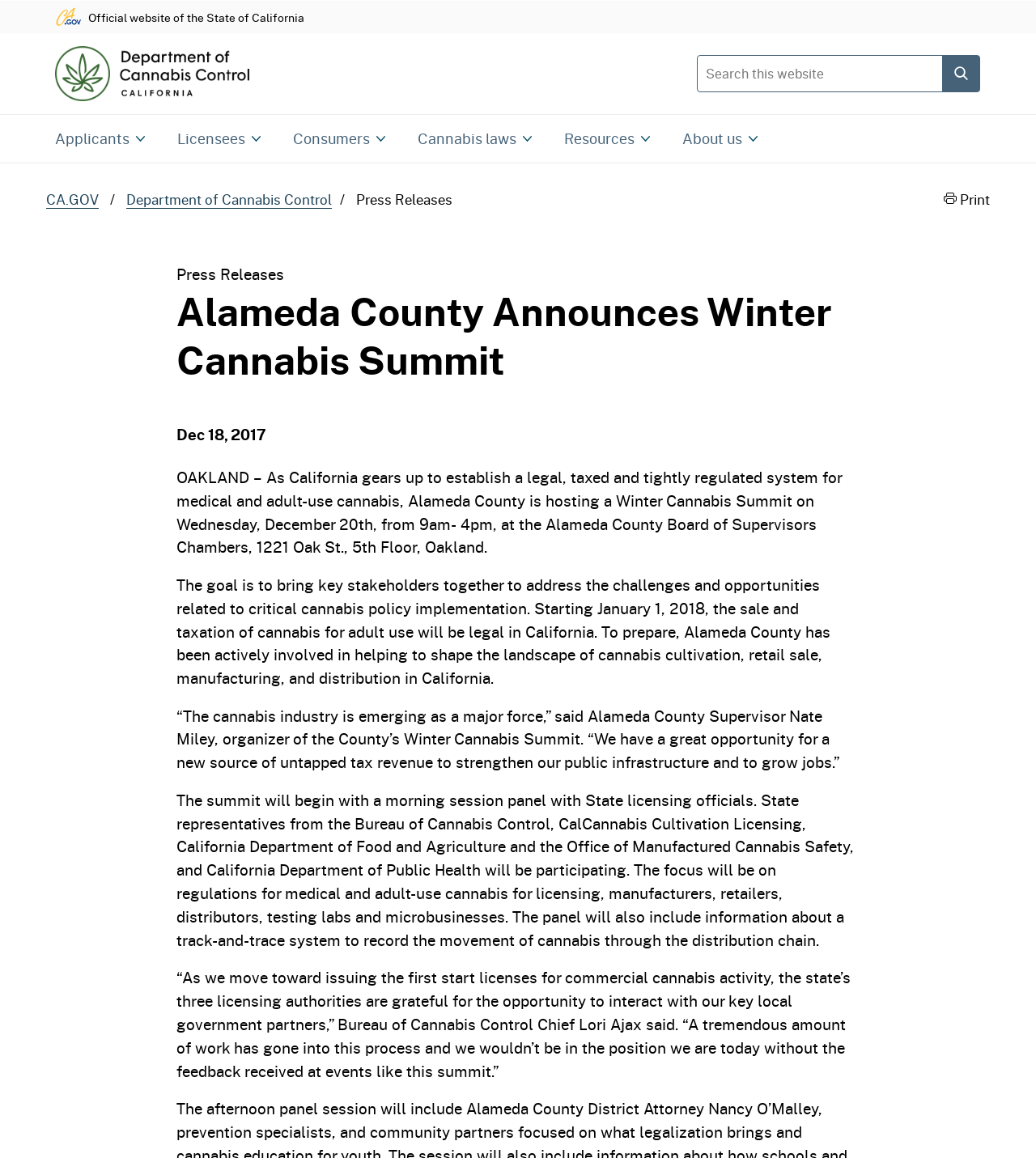Highlight the bounding box coordinates of the element that should be clicked to carry out the following instruction: "Search using custom Google Search". The coordinates must be given as four float numbers ranging from 0 to 1, i.e., [left, top, right, bottom].

[0.673, 0.048, 0.913, 0.08]